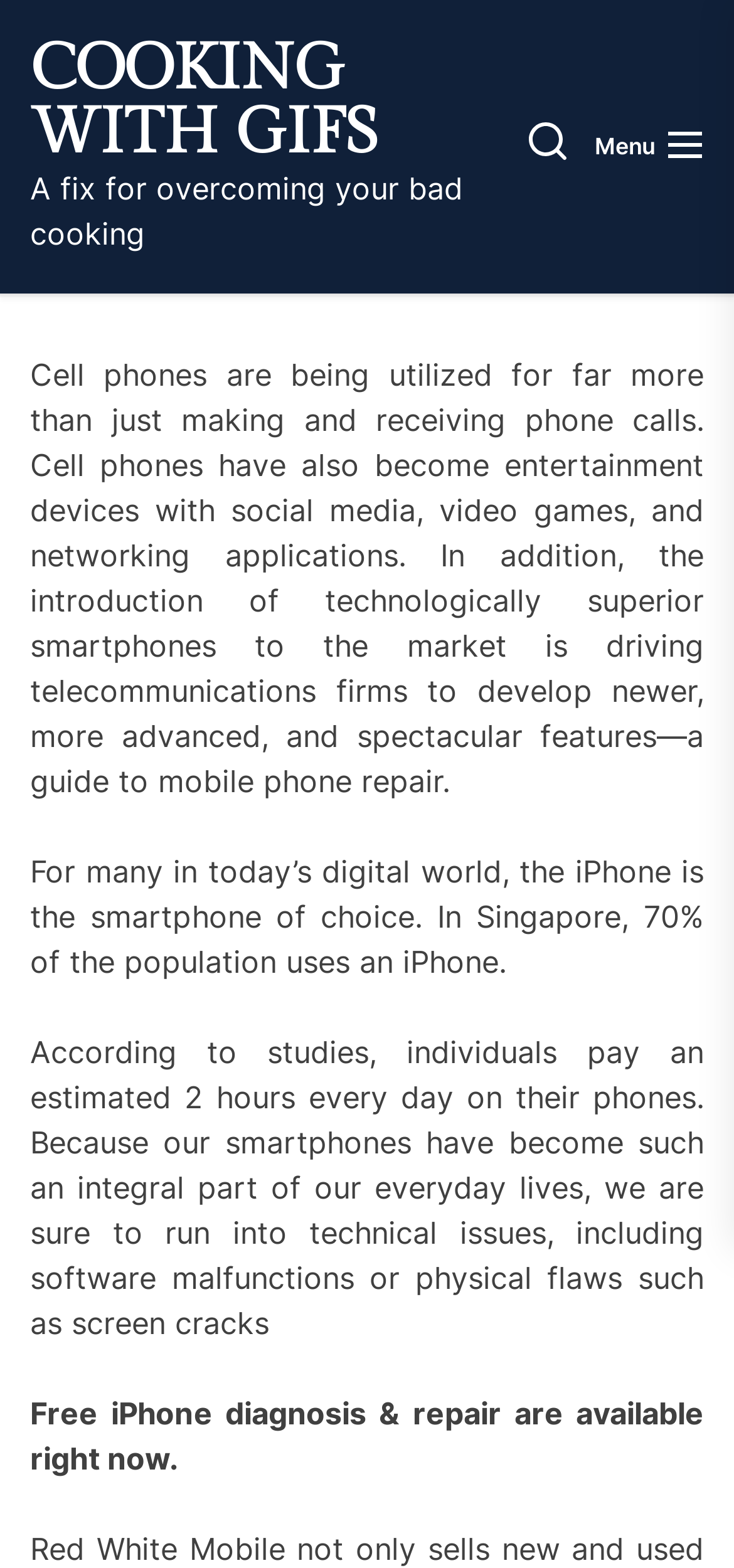Find and provide the bounding box coordinates for the UI element described here: "Cinque Terre". The coordinates should be given as four float numbers between 0 and 1: [left, top, right, bottom].

None